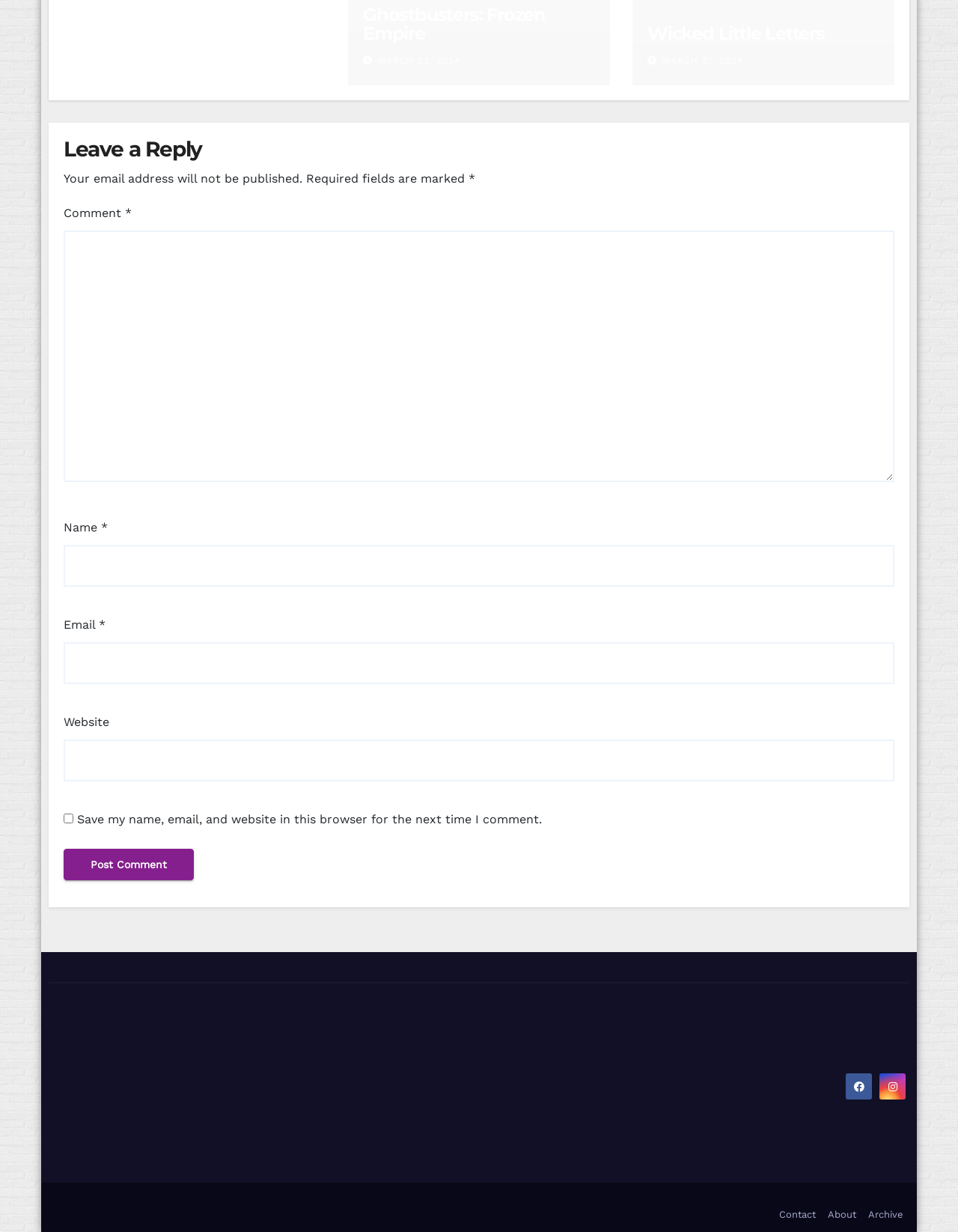Please identify the bounding box coordinates of the clickable area that will allow you to execute the instruction: "Click on the 'Post Comment' button".

[0.066, 0.689, 0.202, 0.714]